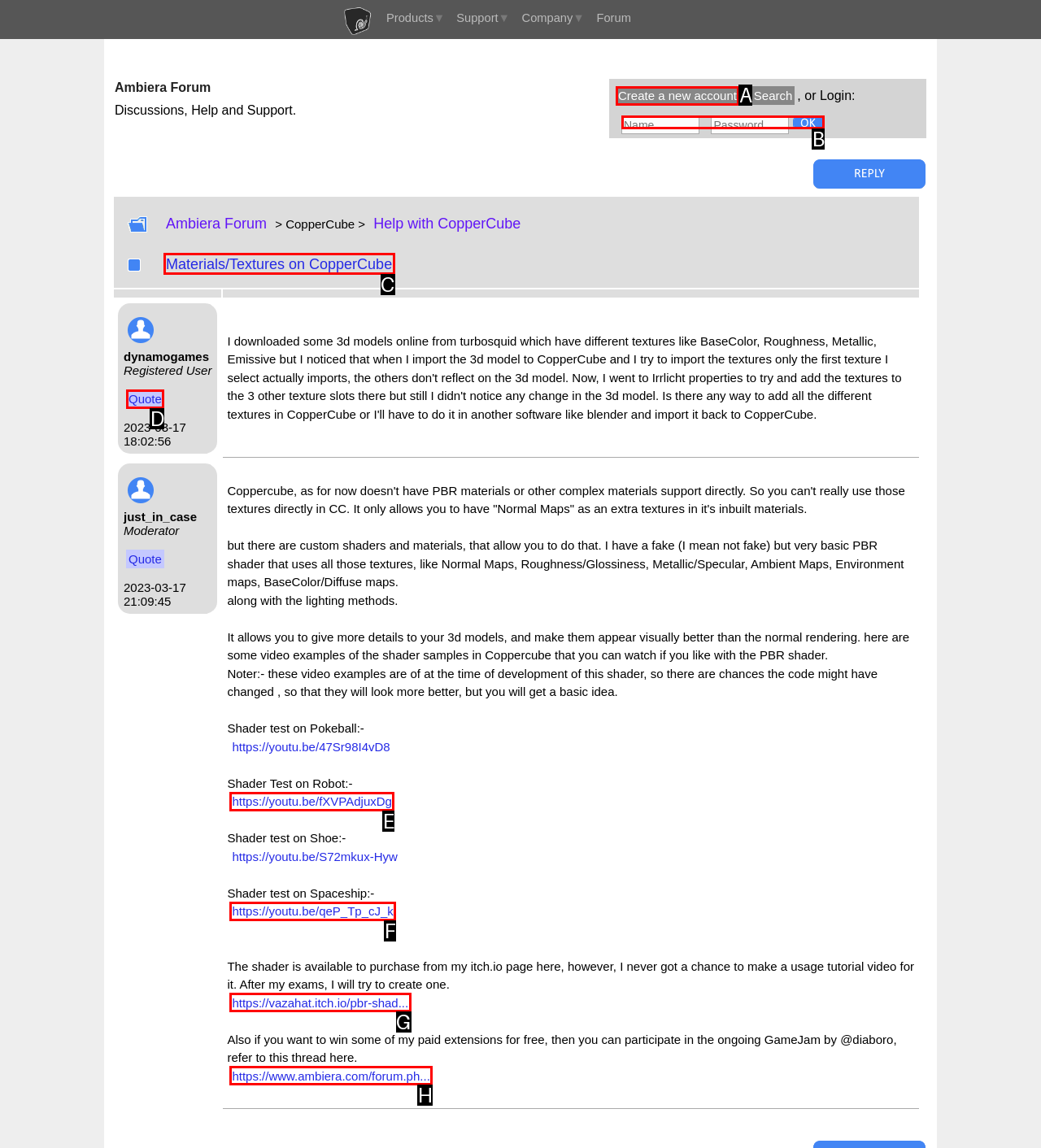Identify the letter of the UI element needed to carry out the task: Login with your username and password
Reply with the letter of the chosen option.

B